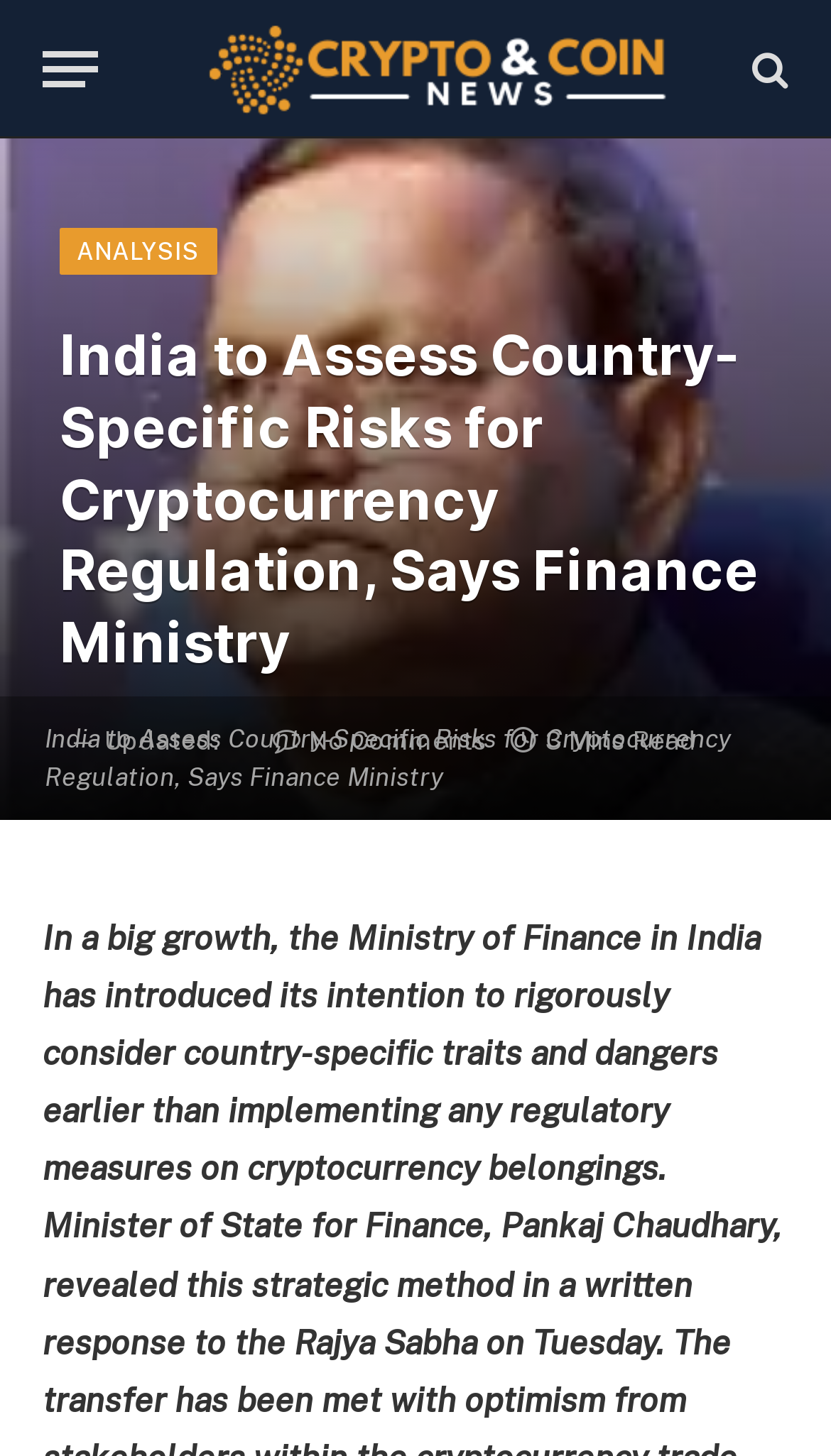What is the reading time of the article?
From the image, respond using a single word or phrase.

3 Mins Read